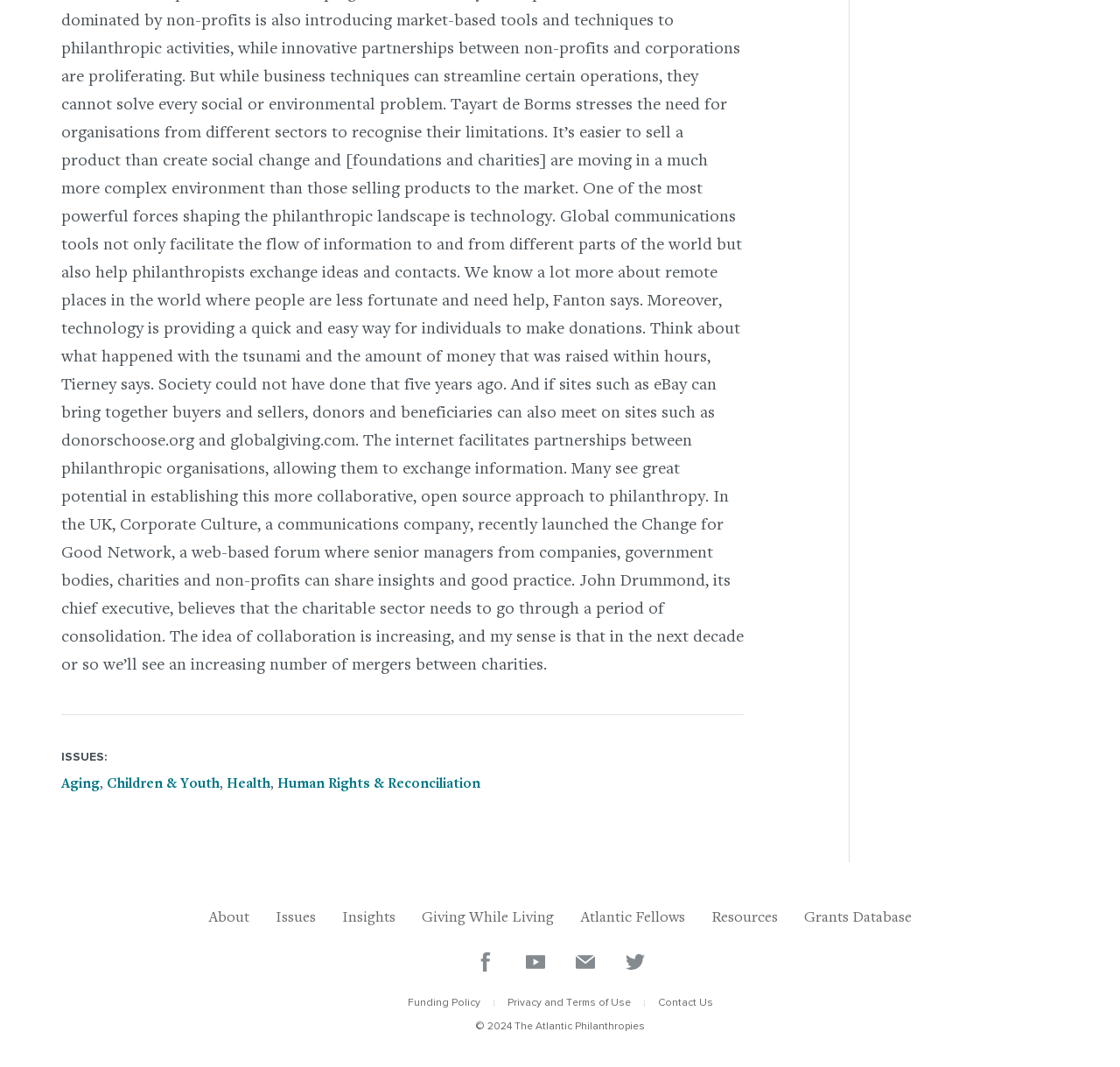Identify and provide the bounding box coordinates of the UI element described: "Privacy and Terms of Use". The coordinates should be formatted as [left, top, right, bottom], with each number being a float between 0 and 1.

[0.441, 0.923, 0.575, 0.957]